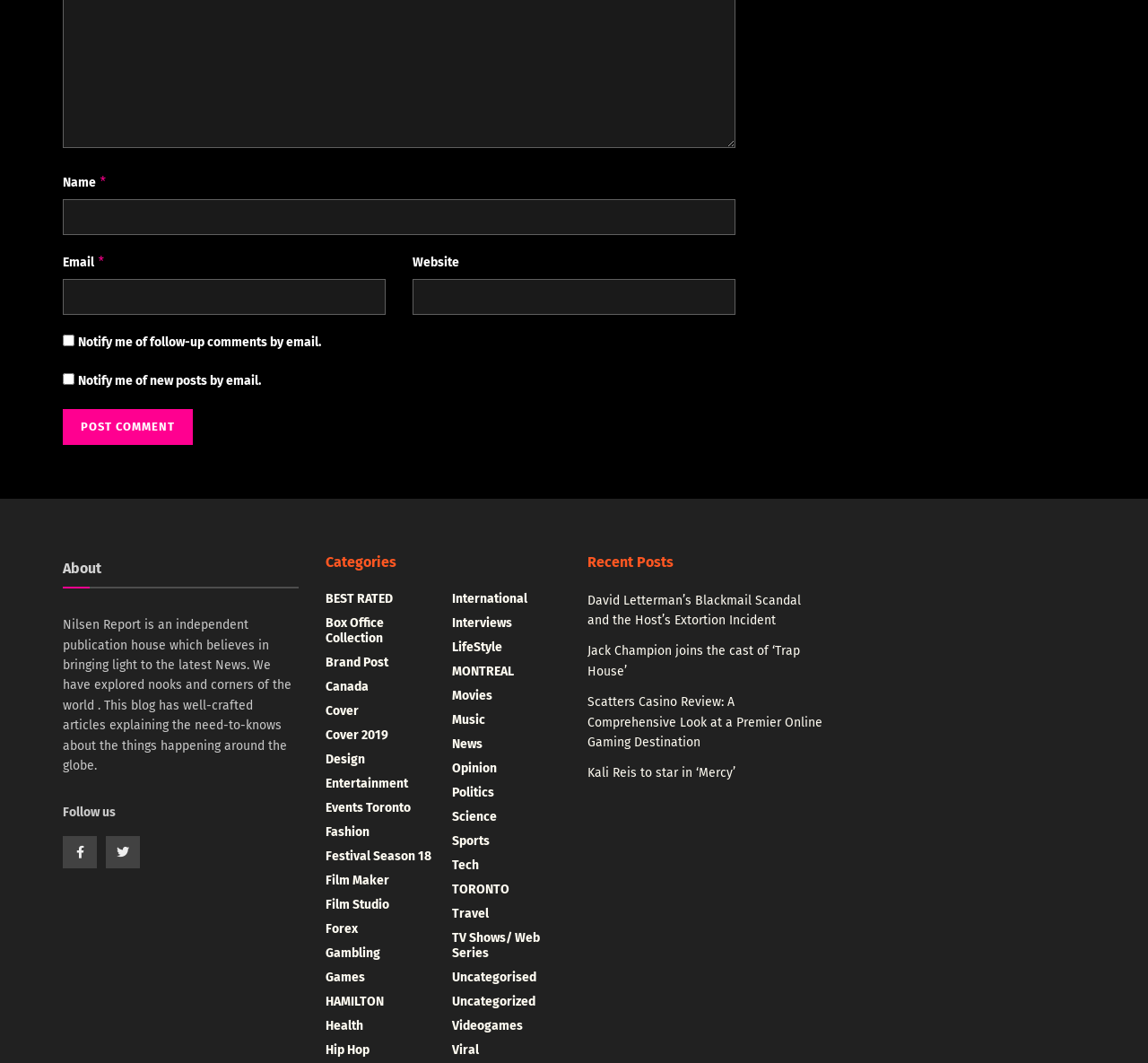Please mark the clickable region by giving the bounding box coordinates needed to complete this instruction: "Enter your name".

[0.055, 0.187, 0.641, 0.221]